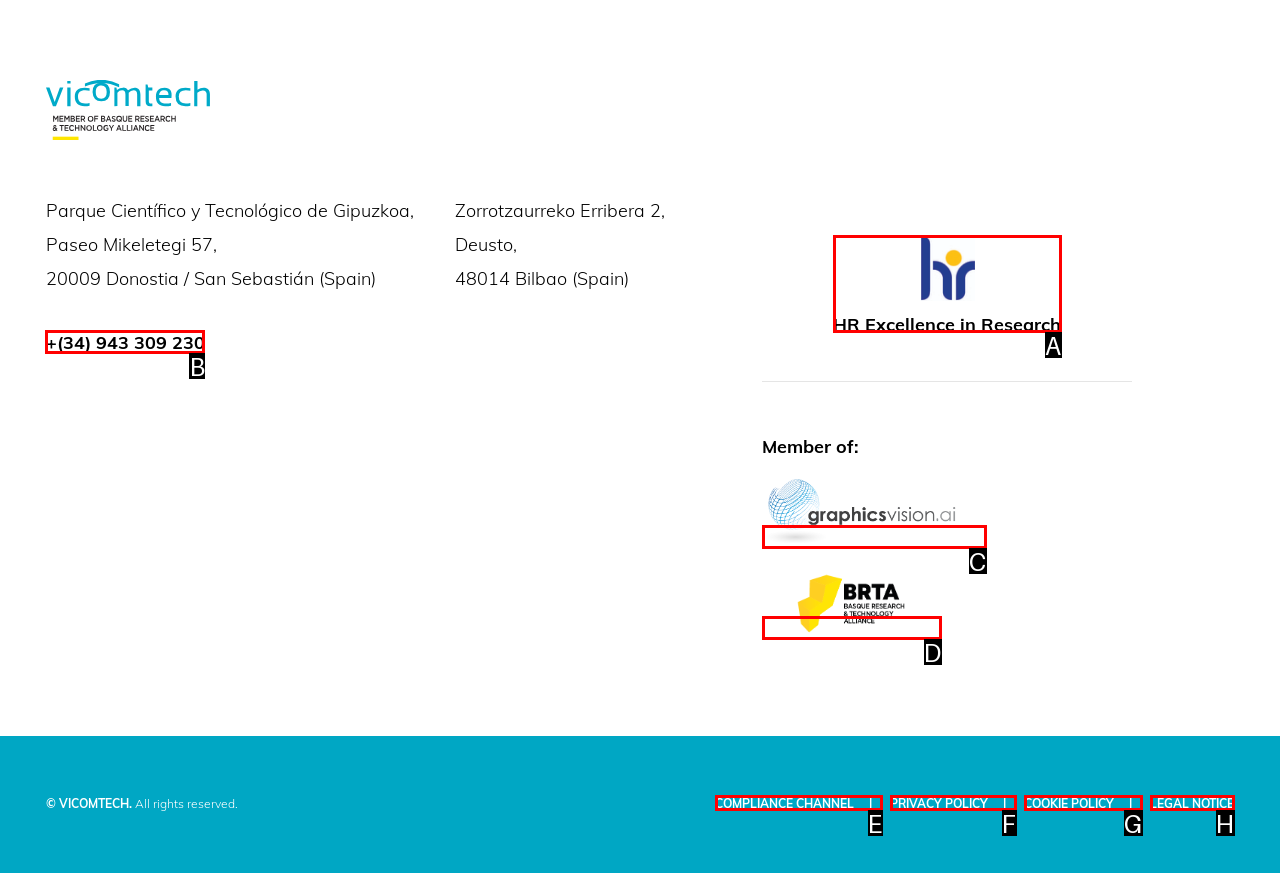Select the appropriate bounding box to fulfill the task: Learn about HR Excellence in Research Respond with the corresponding letter from the choices provided.

A